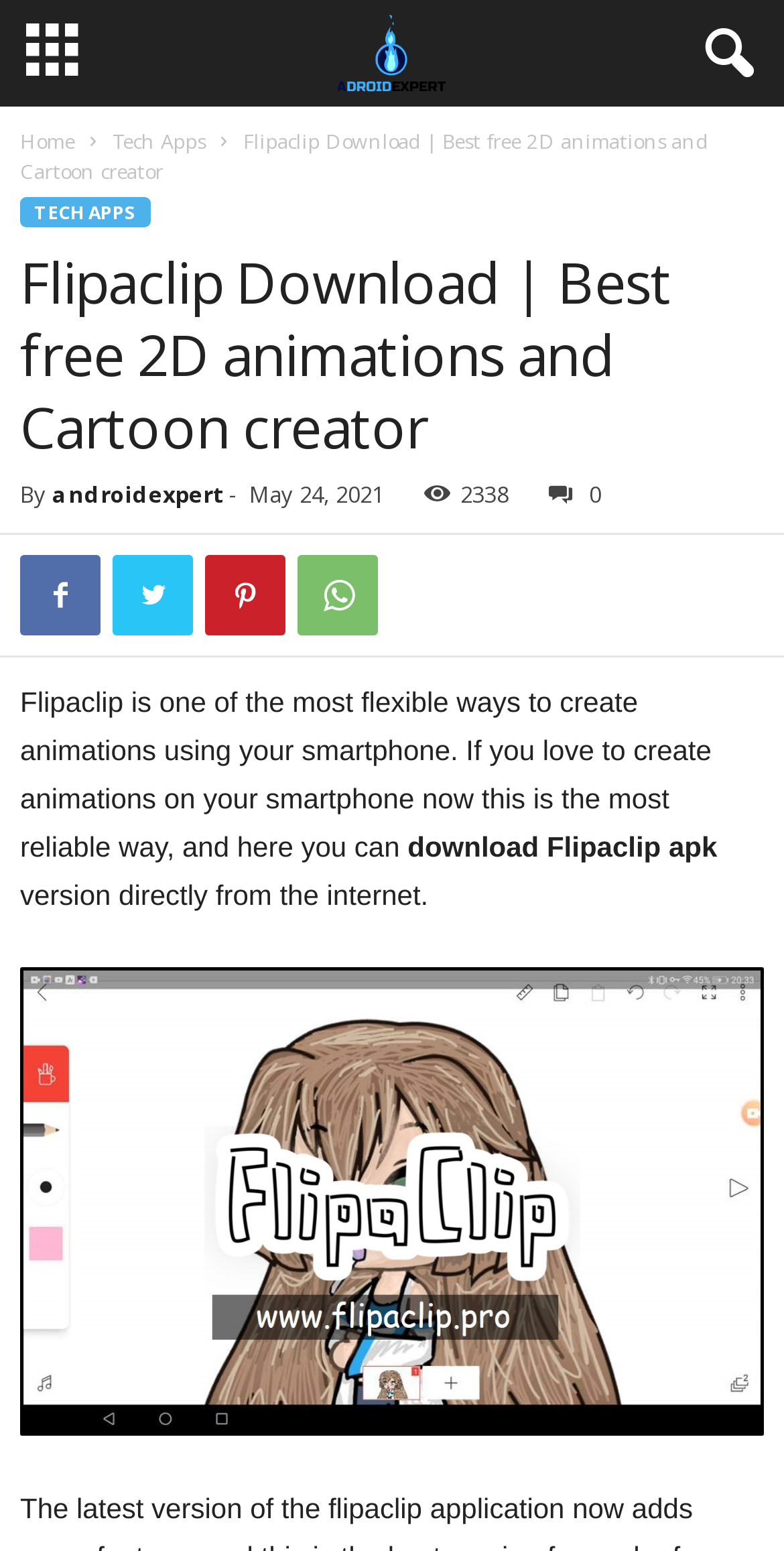From the webpage screenshot, identify the region described by androidexpert. Provide the bounding box coordinates as (top-left x, top-left y, bottom-right x, bottom-right y), with each value being a floating point number between 0 and 1.

[0.067, 0.309, 0.285, 0.328]